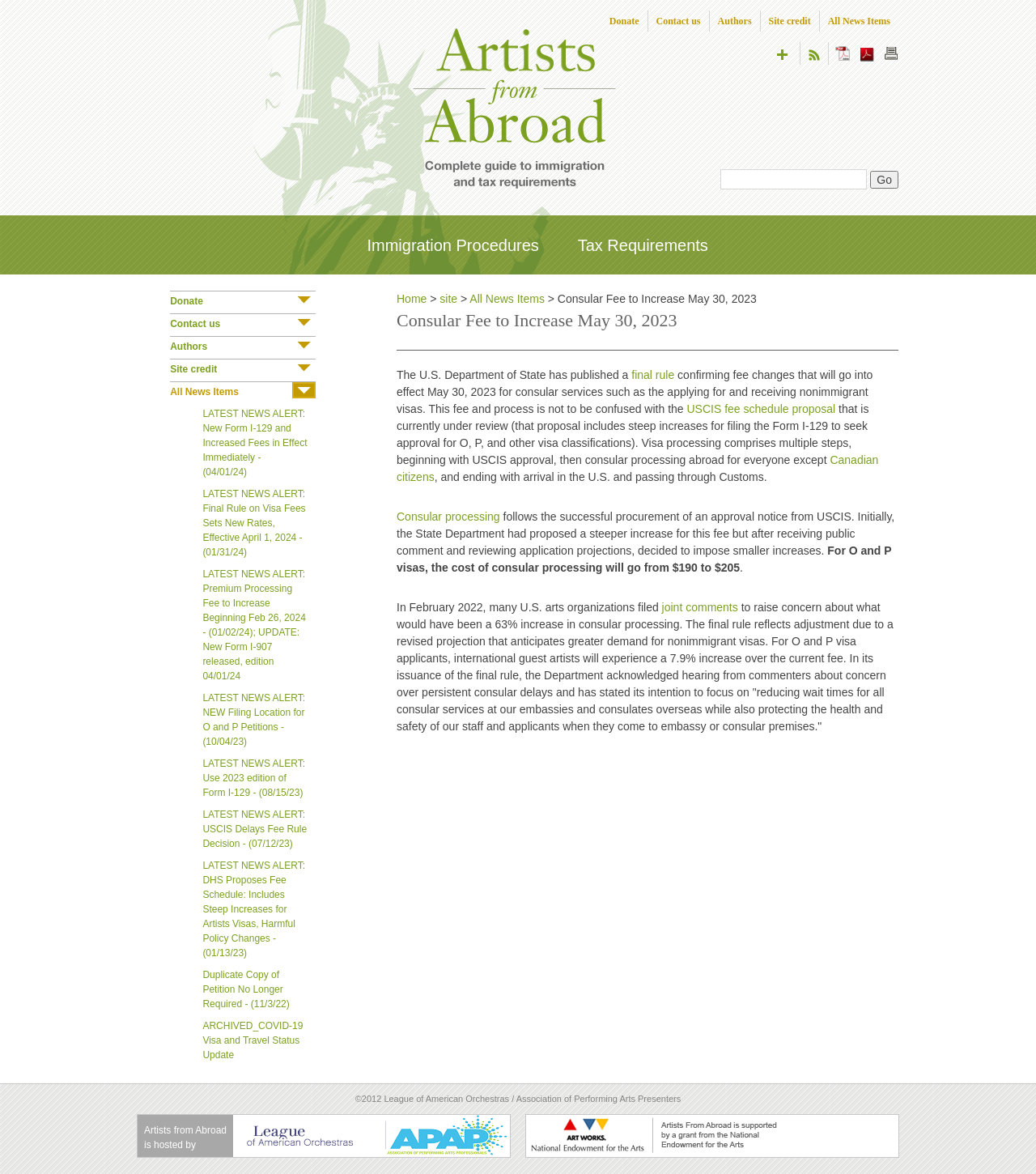Provide the bounding box coordinates for the area that should be clicked to complete the instruction: "Search for news items".

[0.79, 0.009, 0.867, 0.027]